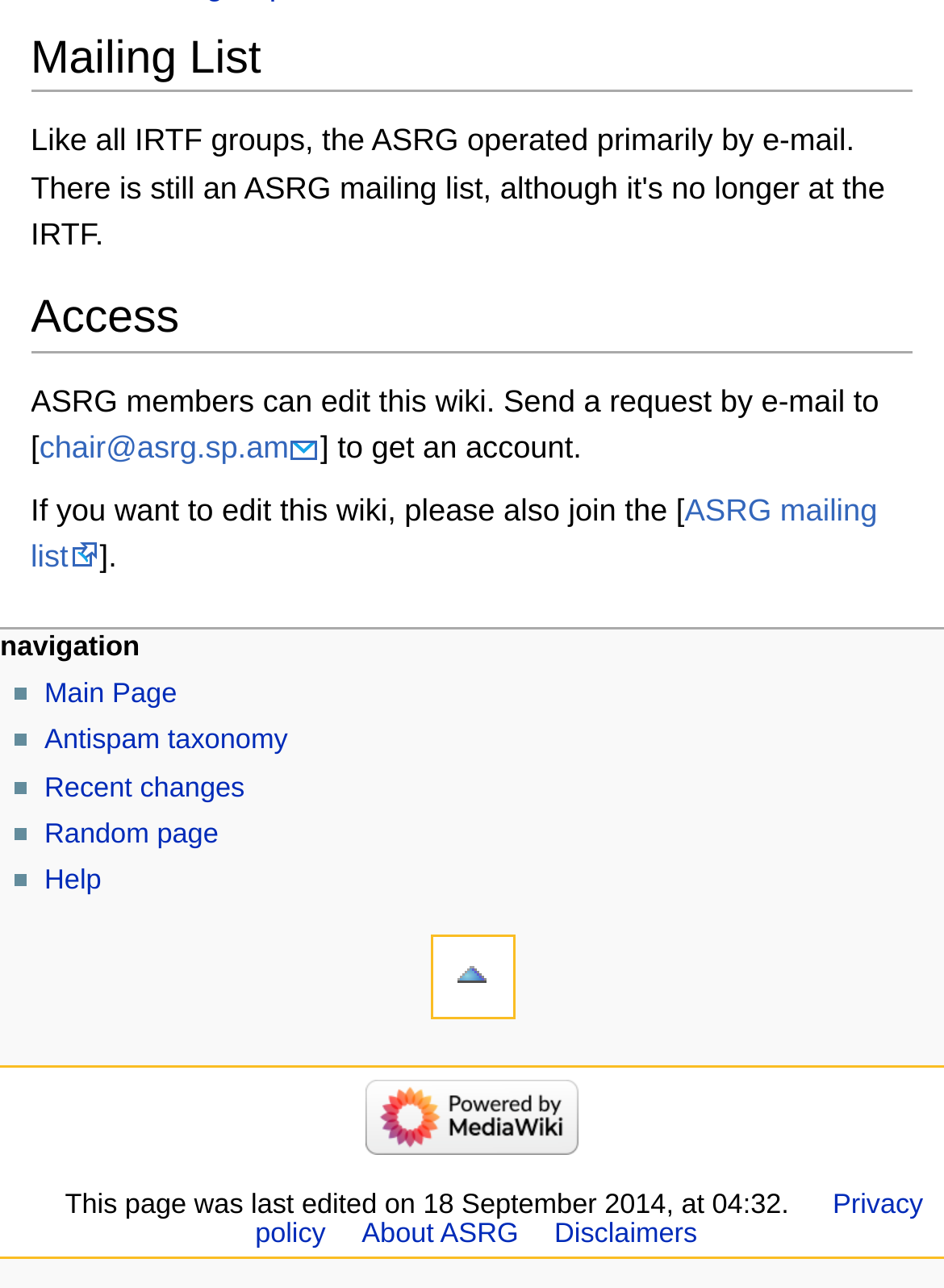Please identify the coordinates of the bounding box that should be clicked to fulfill this instruction: "edit this wiki".

[0.033, 0.299, 0.931, 0.361]